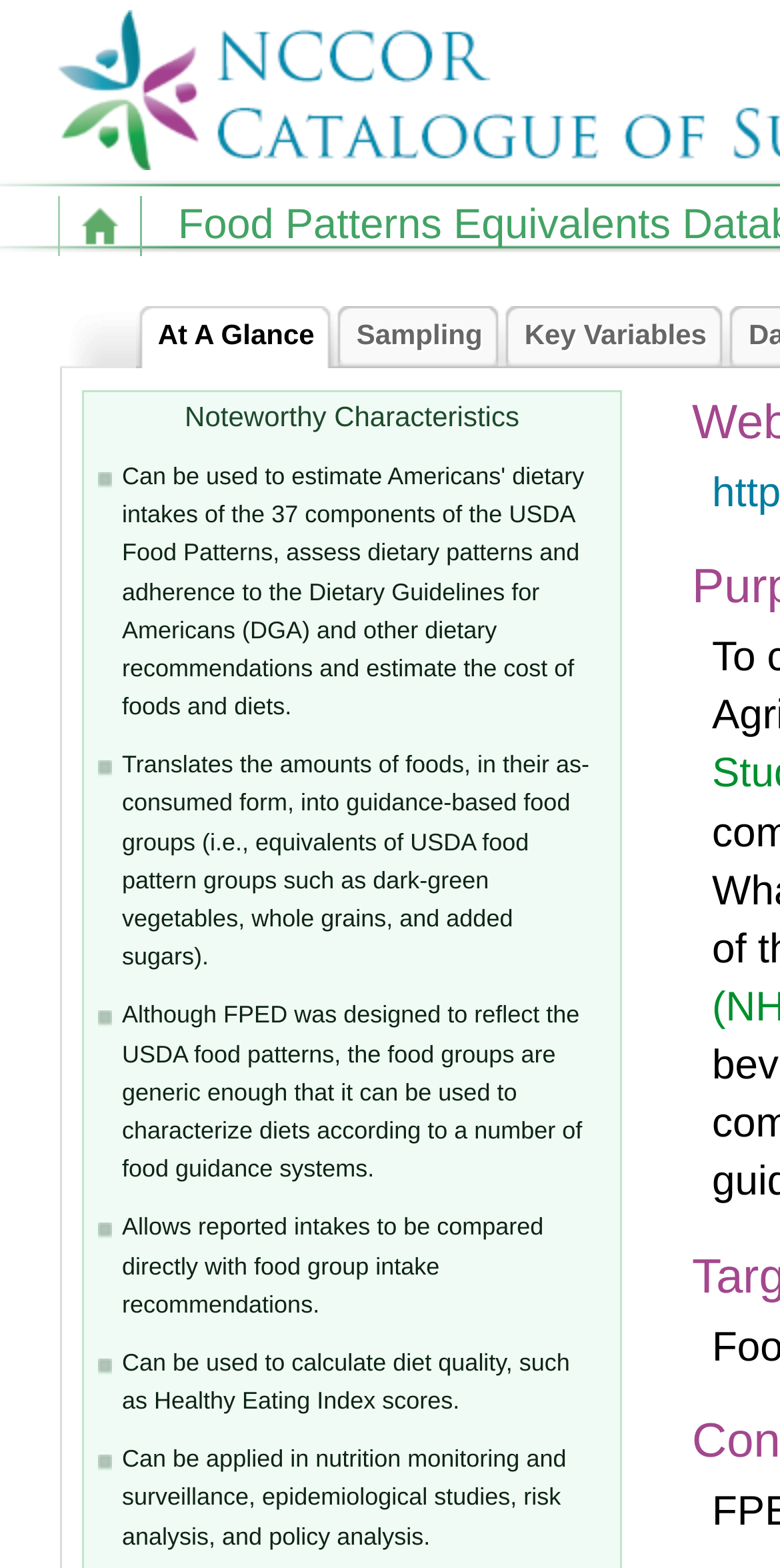How many links are there in the top navigation?
Answer the question with a single word or phrase by looking at the picture.

3